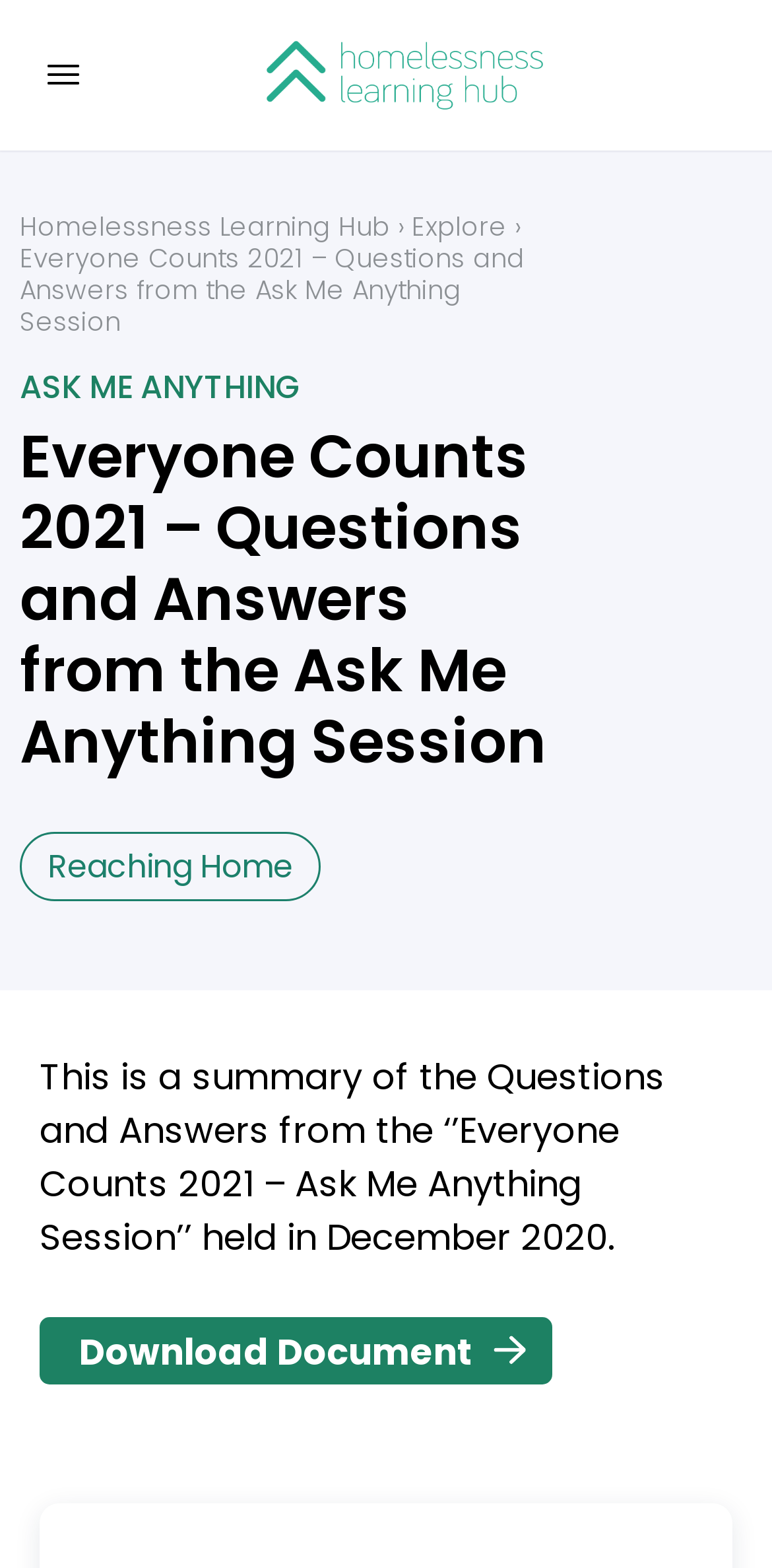What can be downloaded from the webpage?
Use the information from the image to give a detailed answer to the question.

The answer can be found in the link element 'Download Document' which is a part of the main element.